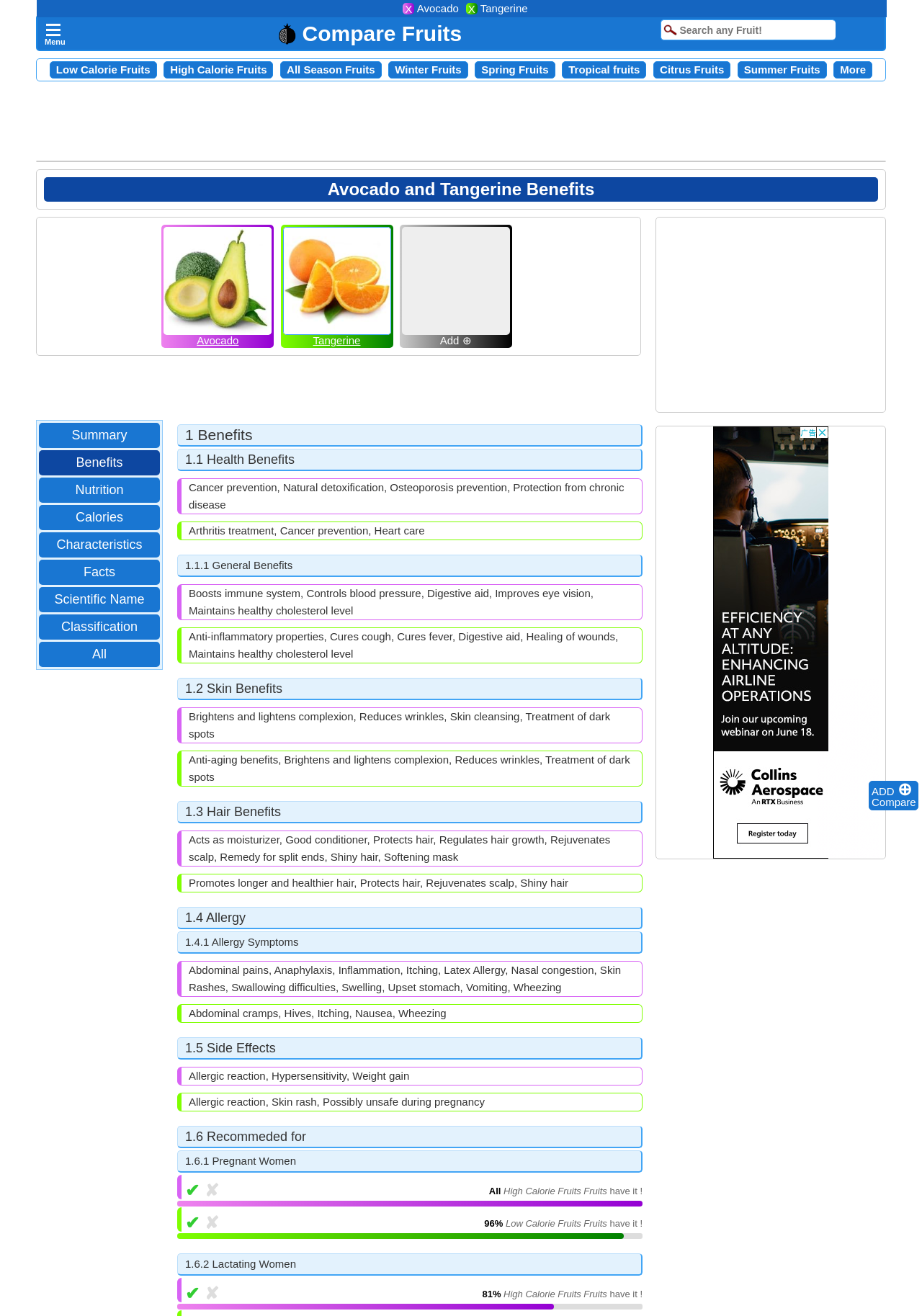Please provide the bounding box coordinate of the region that matches the element description: name="ctl00$SearchBox_ProductCommon$Product10" placeholder="Search any Fruit!". Coordinates should be in the format (top-left x, top-left y, bottom-right x, bottom-right y) and all values should be between 0 and 1.

[0.717, 0.015, 0.906, 0.031]